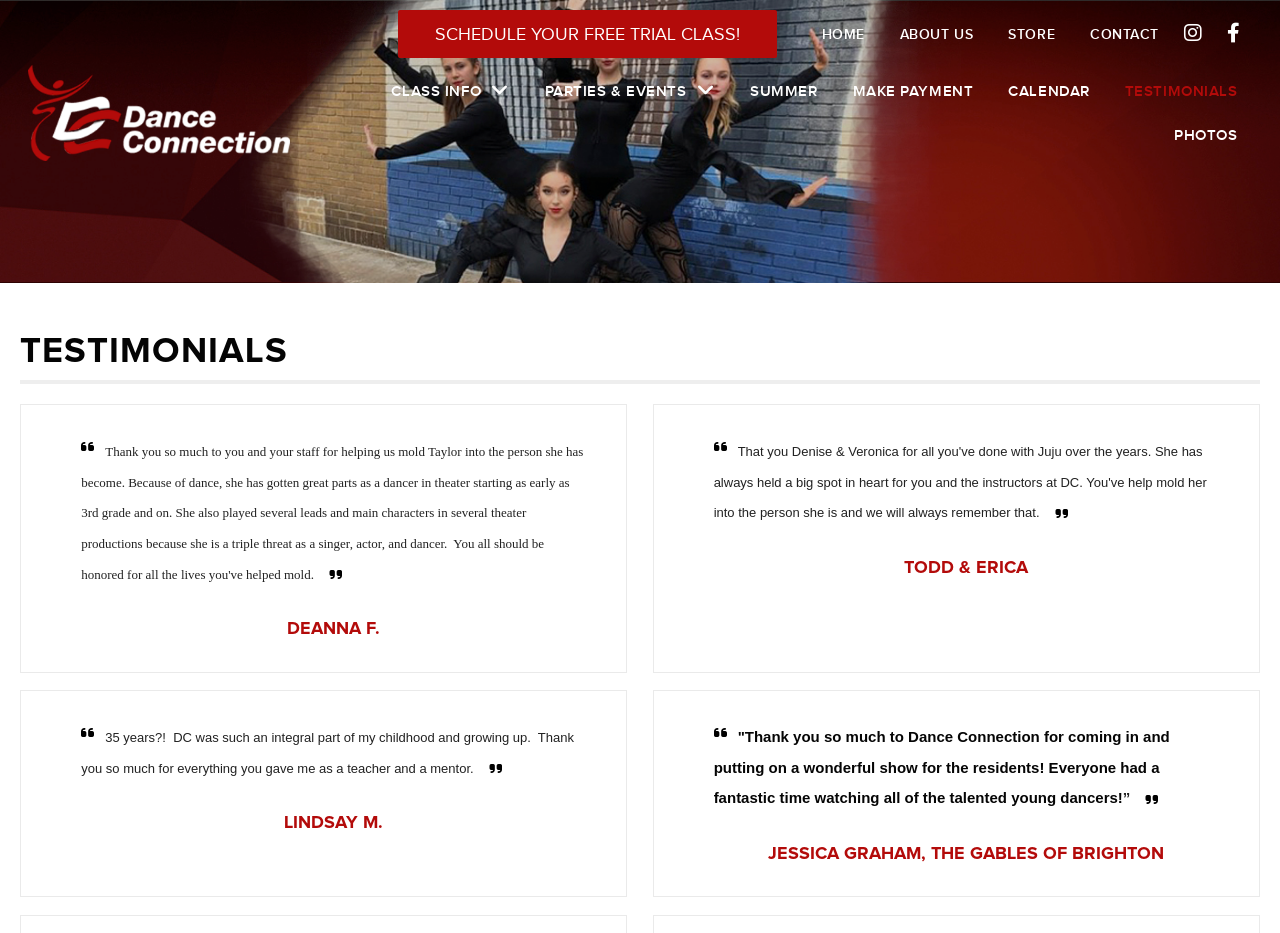What type of events does the dance studio offer?
Based on the content of the image, thoroughly explain and answer the question.

From the links on the webpage, I can see that the dance studio offers 'PARTIES & EVENTS' in addition to regular classes. This suggests that the studio provides services for special occasions and celebrations.